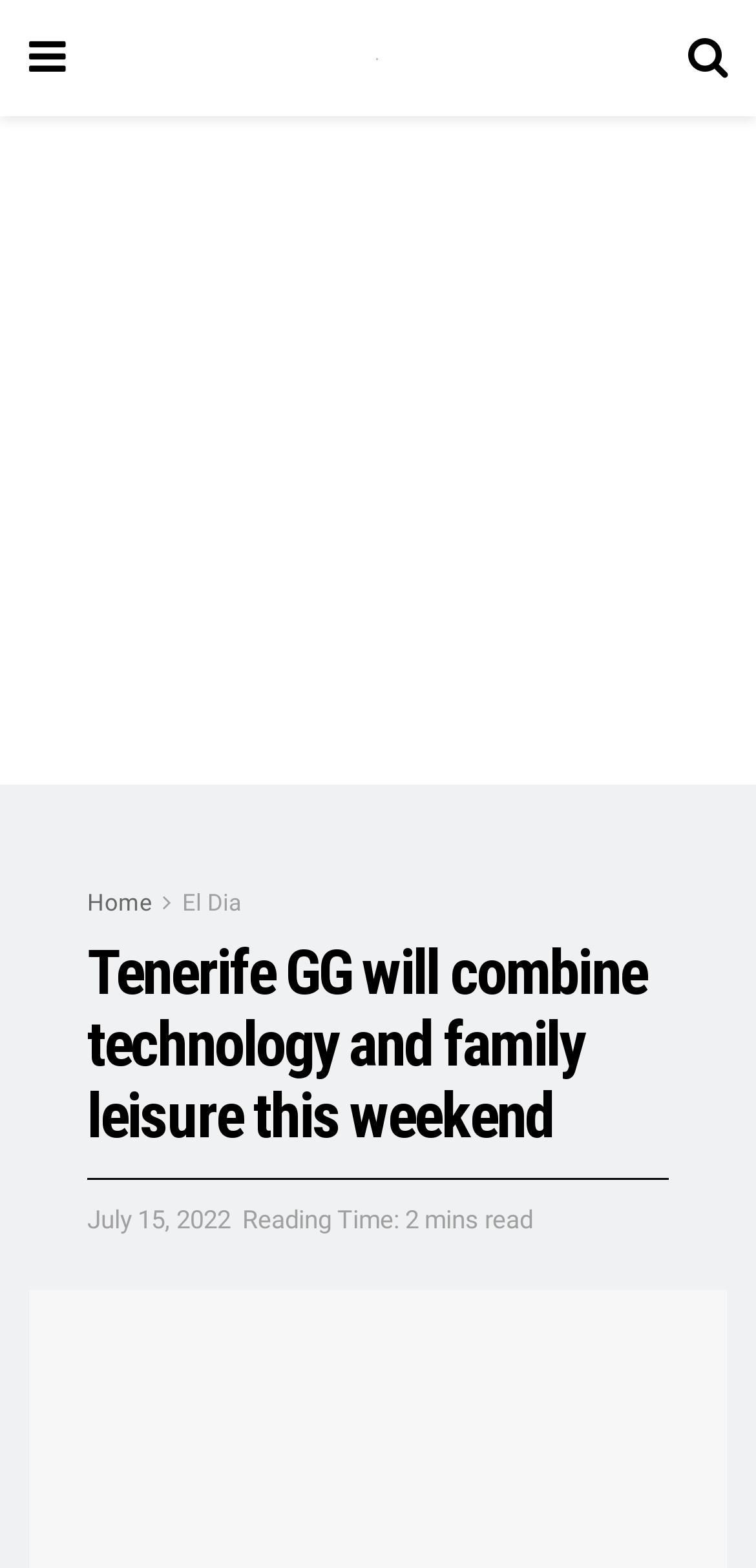Provide the bounding box coordinates of the UI element this sentence describes: "July 15, 2022".

[0.115, 0.342, 0.305, 0.36]